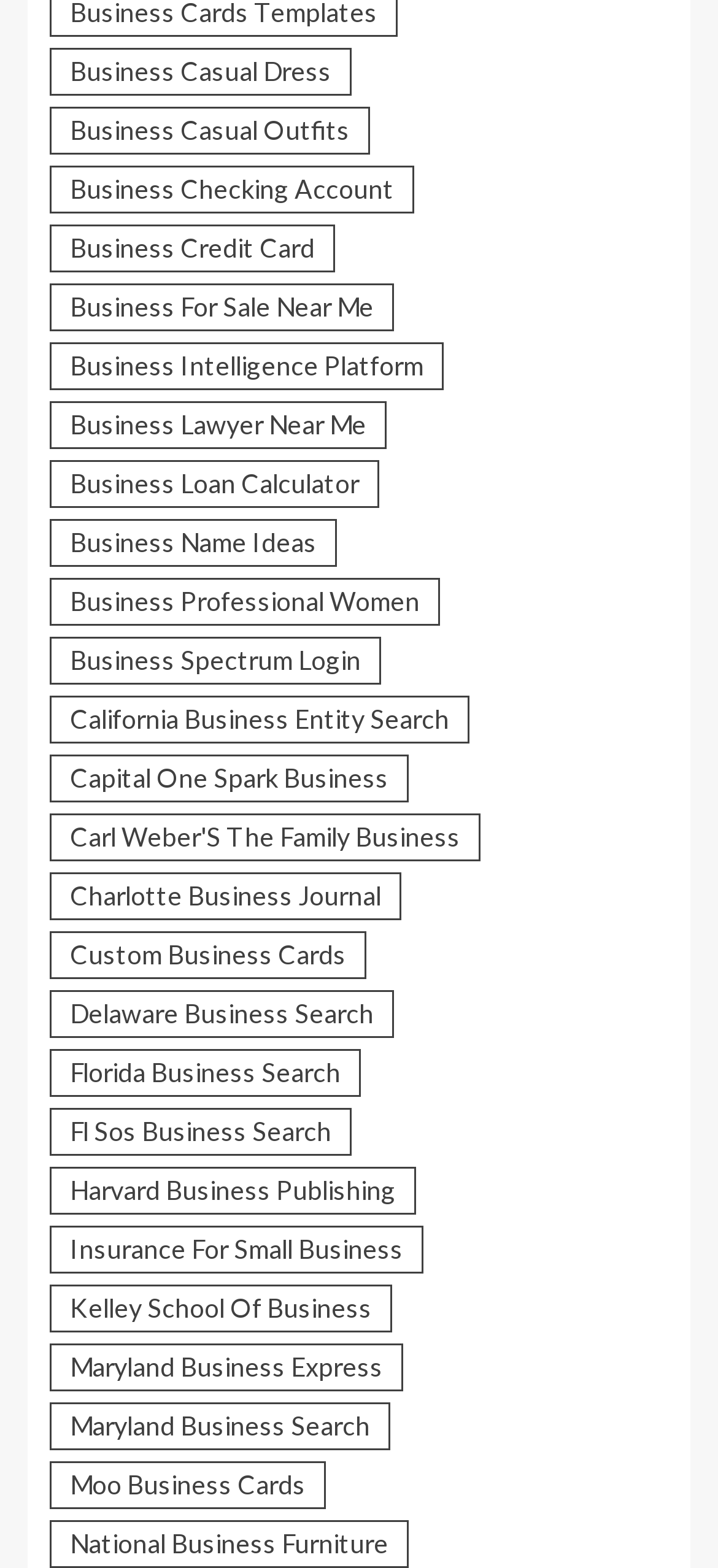Determine the bounding box coordinates for the clickable element required to fulfill the instruction: "Discover business name ideas". Provide the coordinates as four float numbers between 0 and 1, i.e., [left, top, right, bottom].

[0.069, 0.33, 0.469, 0.361]